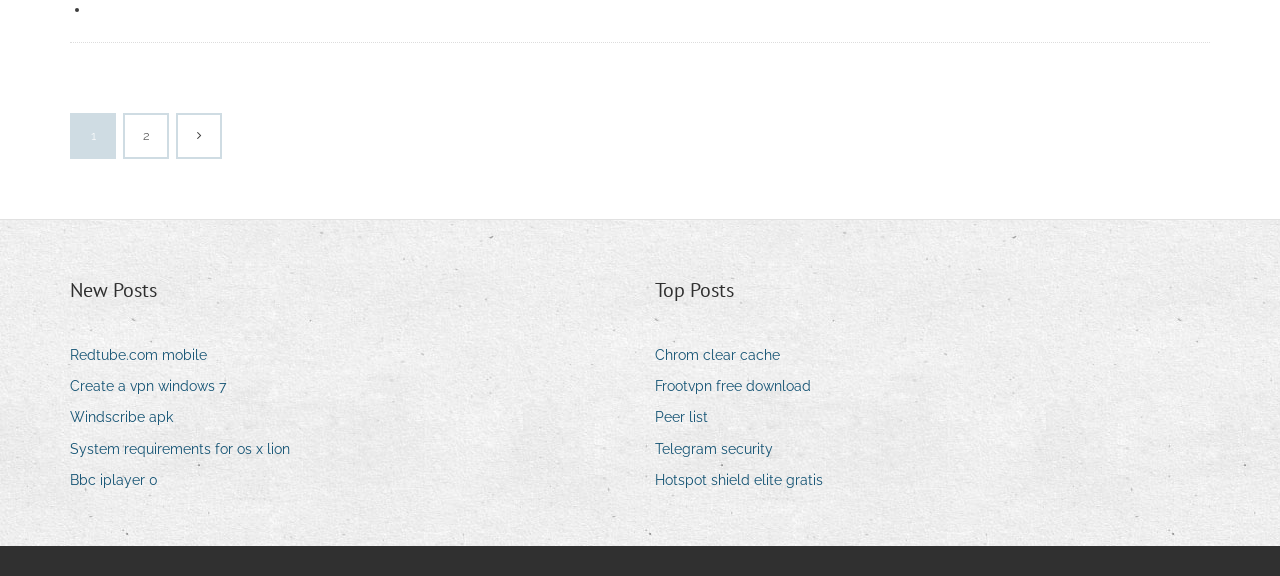Identify the bounding box for the UI element that is described as follows: "Create a vpn windows 7".

[0.055, 0.648, 0.188, 0.695]